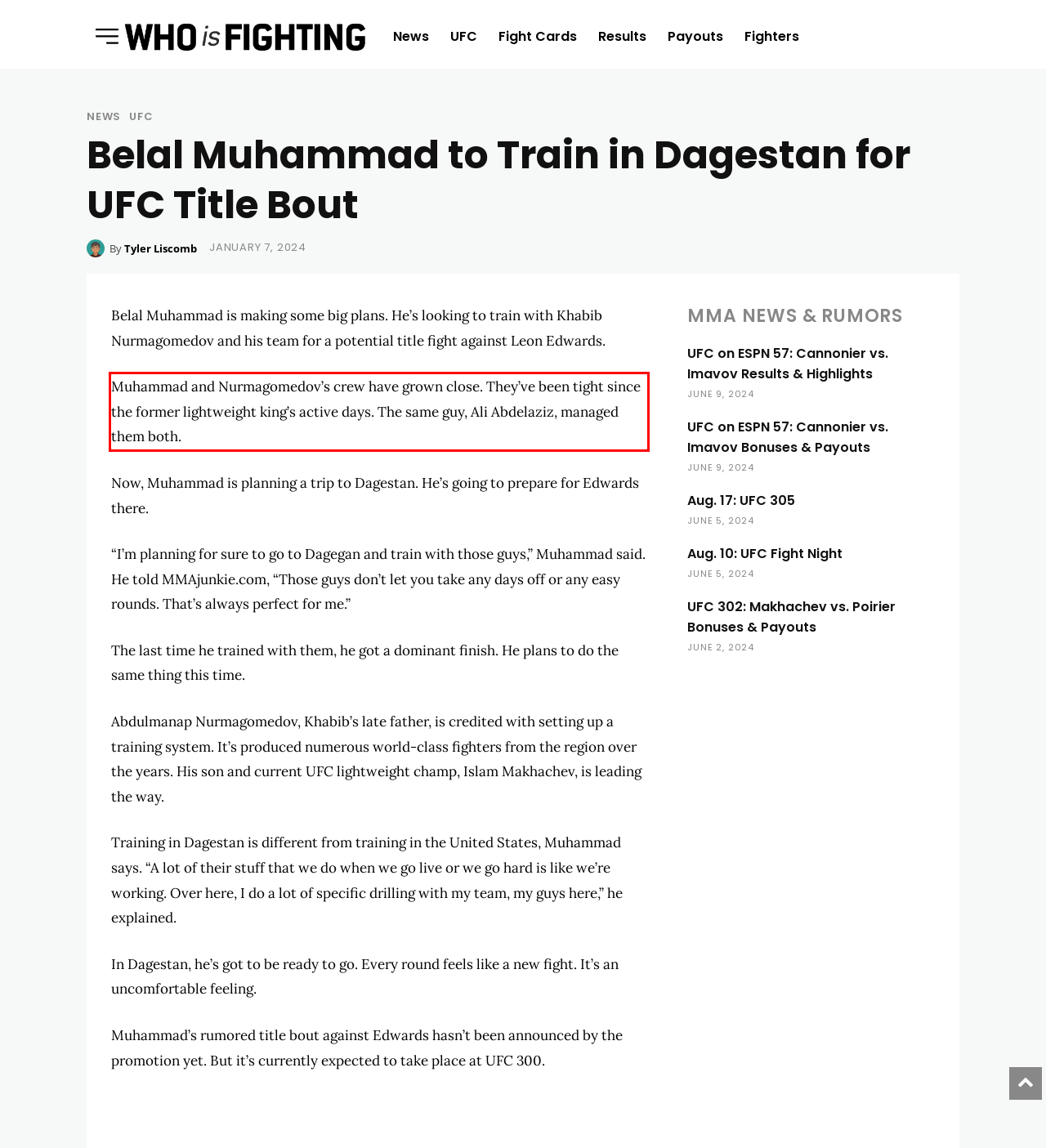You have a screenshot of a webpage, and there is a red bounding box around a UI element. Utilize OCR to extract the text within this red bounding box.

Muhammad and Nurmagomedov’s crew have grown close. They’ve been tight since the former lightweight king’s active days. The same guy, Ali Abdelaziz, managed them both.